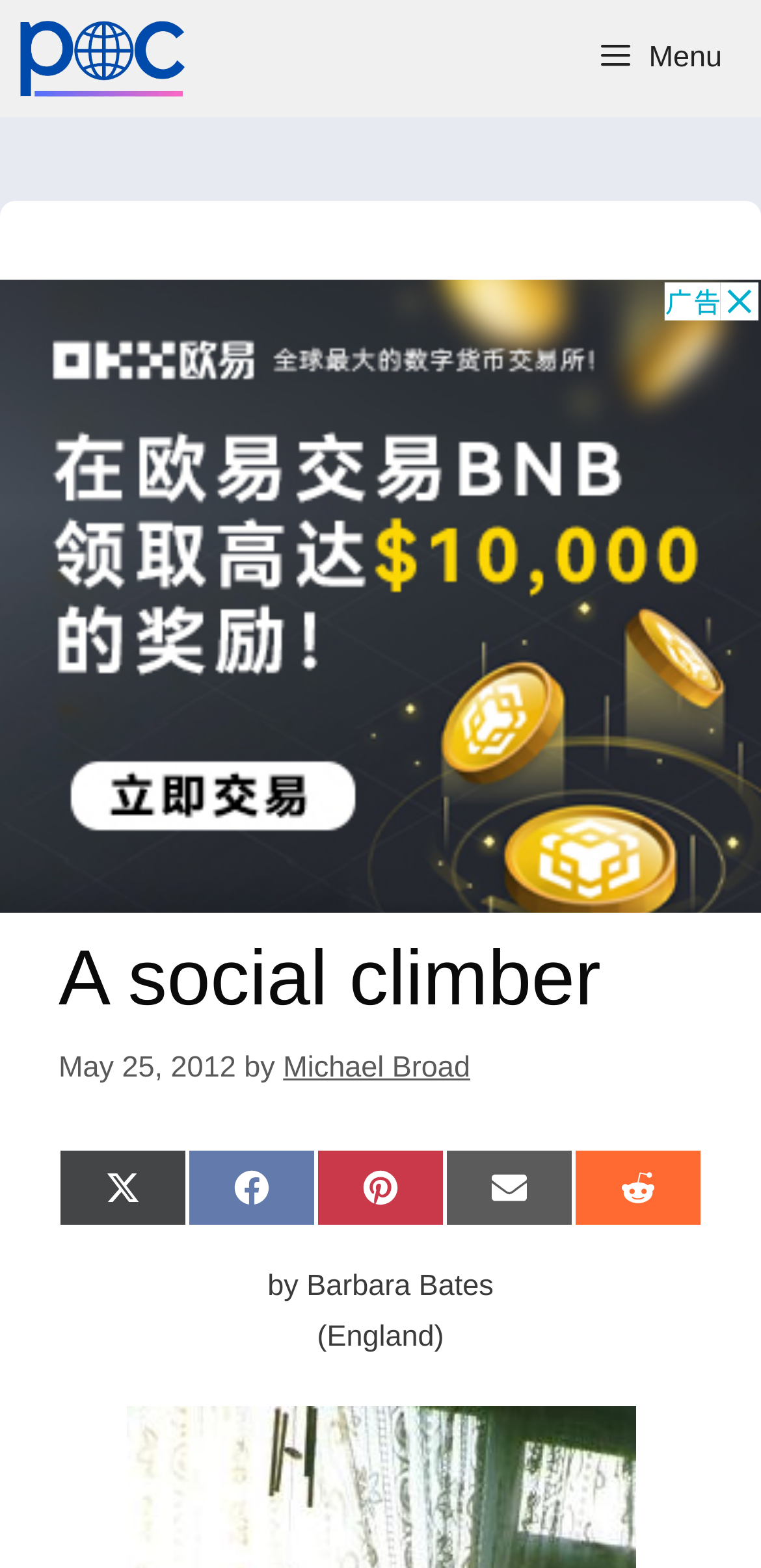Identify and provide the main heading of the webpage.

A social climber